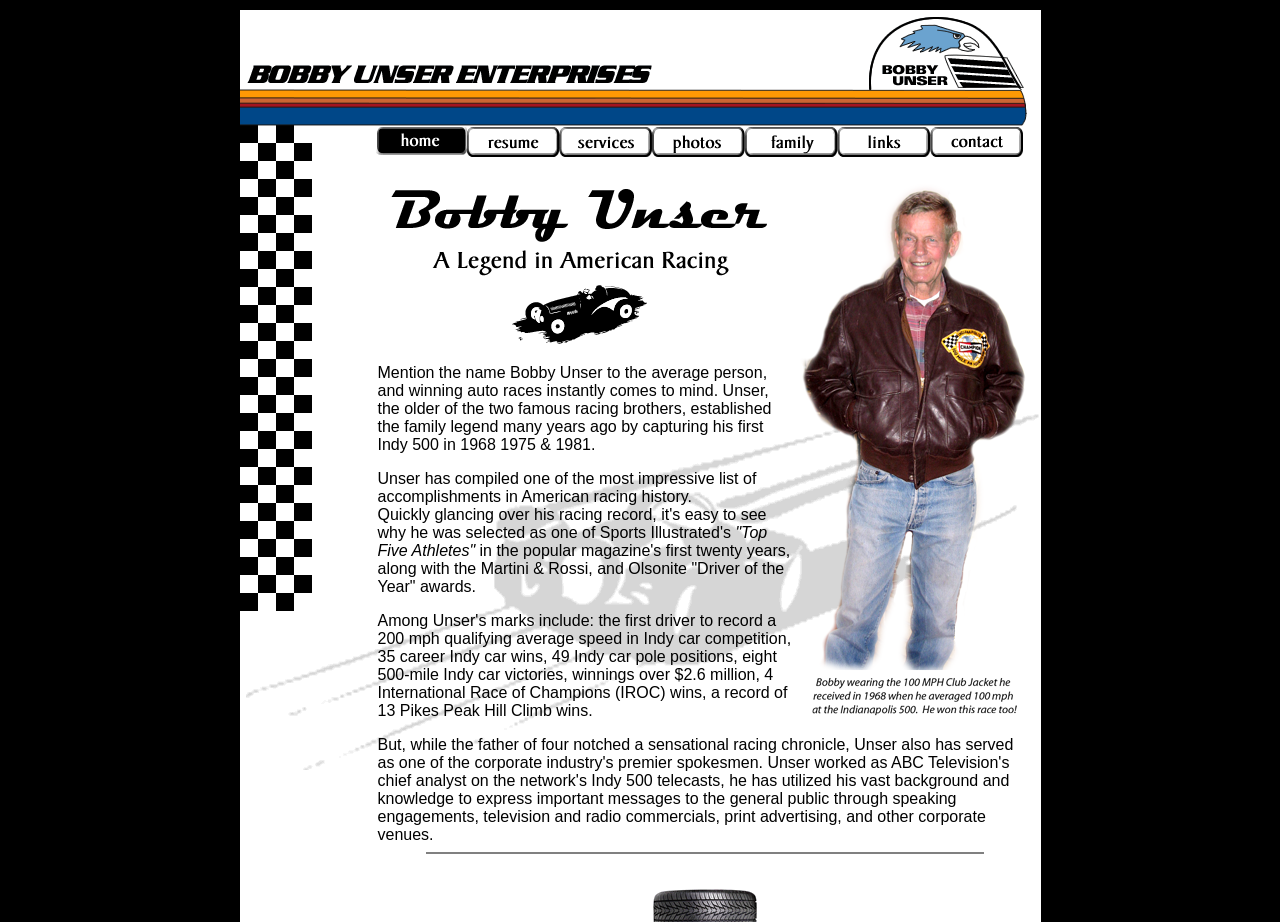What is the name of the racing legend mentioned on this webpage?
Provide a thorough and detailed answer to the question.

I found the answer by looking at the text content of the webpage, specifically the section that mentions 'Bobby Unser - A Racing Legend'.